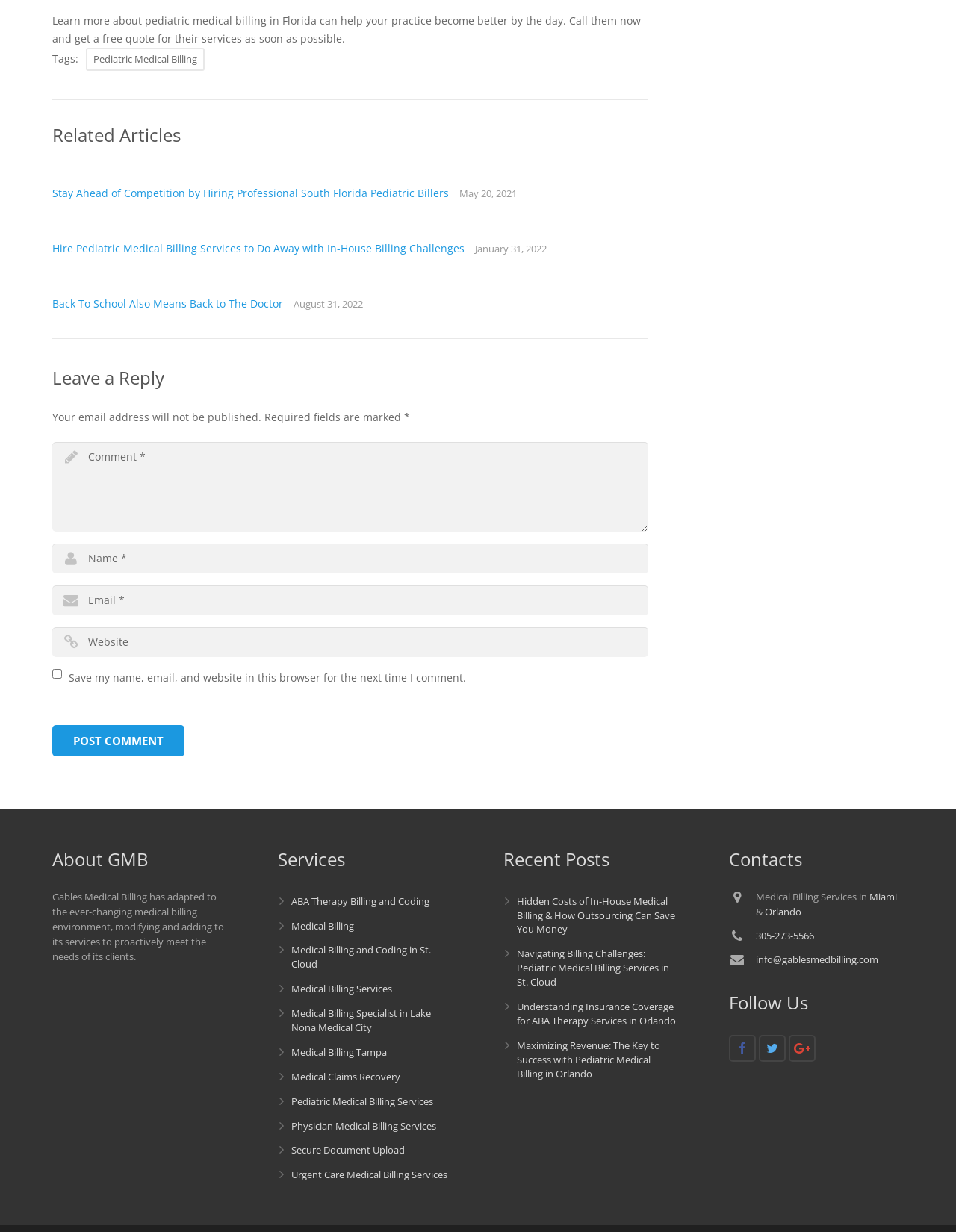Find the bounding box coordinates of the element to click in order to complete this instruction: "Click the 'About GMB' heading". The bounding box coordinates must be four float numbers between 0 and 1, denoted as [left, top, right, bottom].

[0.055, 0.687, 0.237, 0.708]